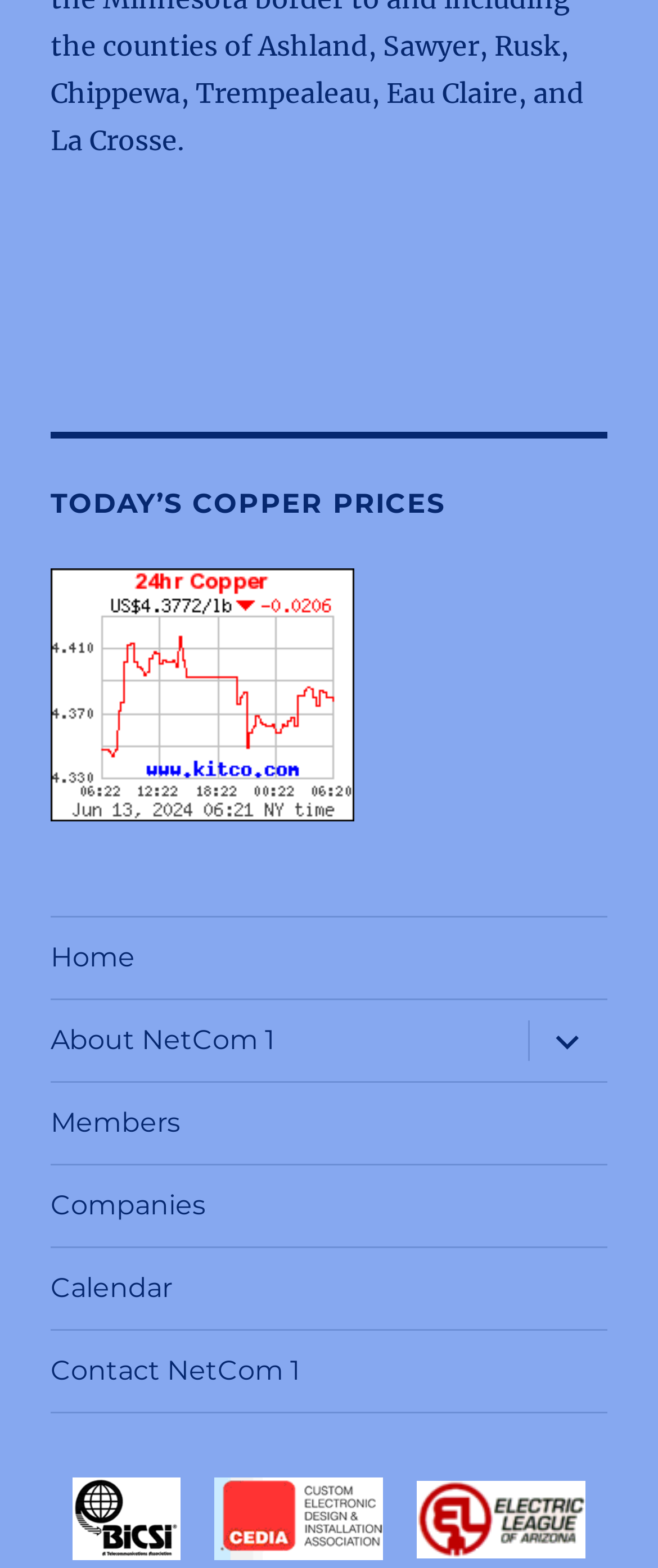Determine the bounding box coordinates of the section to be clicked to follow the instruction: "View today's copper prices". The coordinates should be given as four float numbers between 0 and 1, formatted as [left, top, right, bottom].

[0.077, 0.309, 0.923, 0.332]